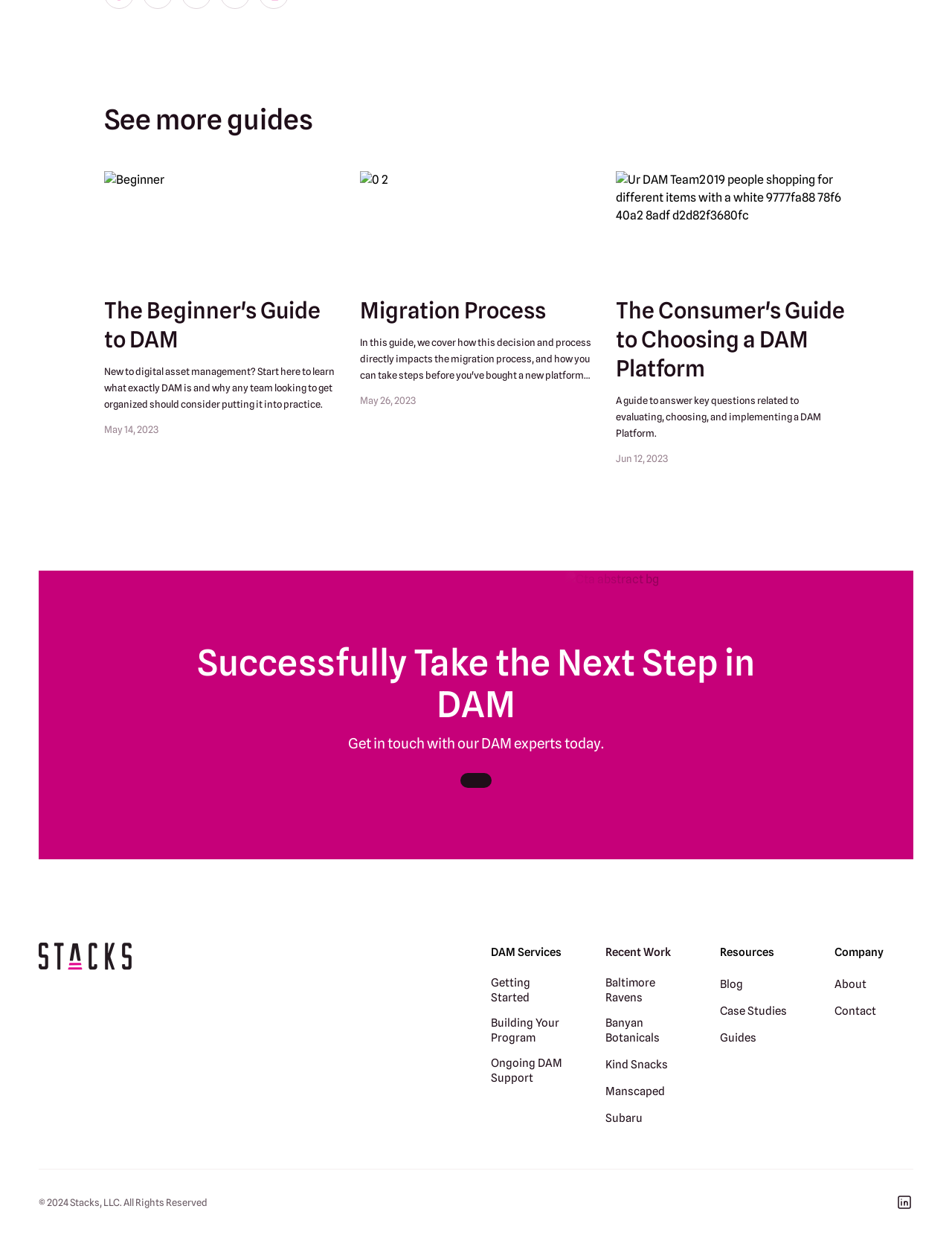Using the provided element description: "Building Your Program", identify the bounding box coordinates. The coordinates should be four floats between 0 and 1 in the order [left, top, right, bottom].

[0.516, 0.822, 0.598, 0.846]